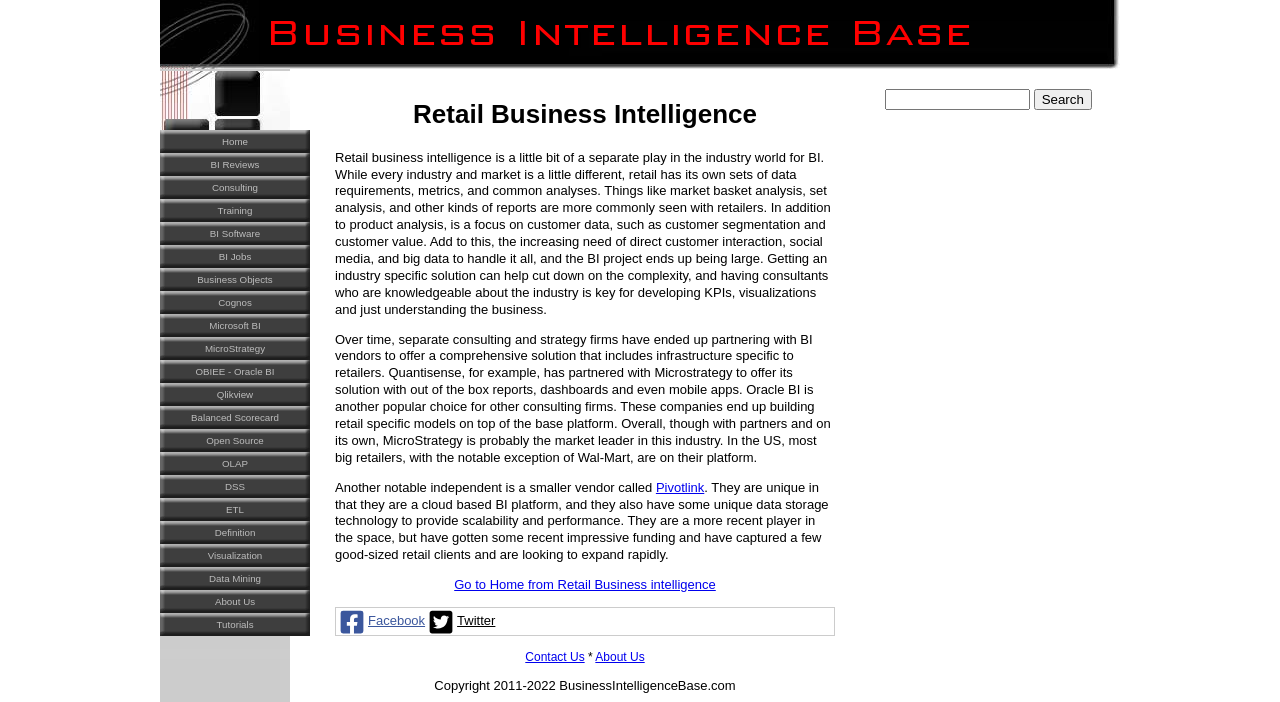Construct a comprehensive description capturing every detail on the webpage.

This webpage is about Retail Business Intelligence, a specialized niche of Business Intelligence (BI) that caters to retailers. At the top of the page, there is a heading that reads "Retail Business Intelligence". Below the heading, there is a block of text that explains what Retail Business Intelligence is, its unique requirements, and how it differs from other industries. 

Further down, there is another block of text that discusses how separate consulting and strategy firms have partnered with BI vendors to offer comprehensive solutions tailored to retailers. It mentions specific vendors, such as Microstrategy and Oracle BI, and their popularity in the industry.

On the right side of the page, there is a column of links, including "Home", "BI Reviews", "Consulting", "Training", and many others, which appear to be a navigation menu. 

At the bottom of the page, there are links to social media platforms, such as Facebook and Twitter, as well as a "Contact Us" link. There is also a copyright notice that reads "Copyright 2011-2022 BusinessIntelligenceBase.com".

In the top-right corner of the page, there is a search bar with a "Search" button.